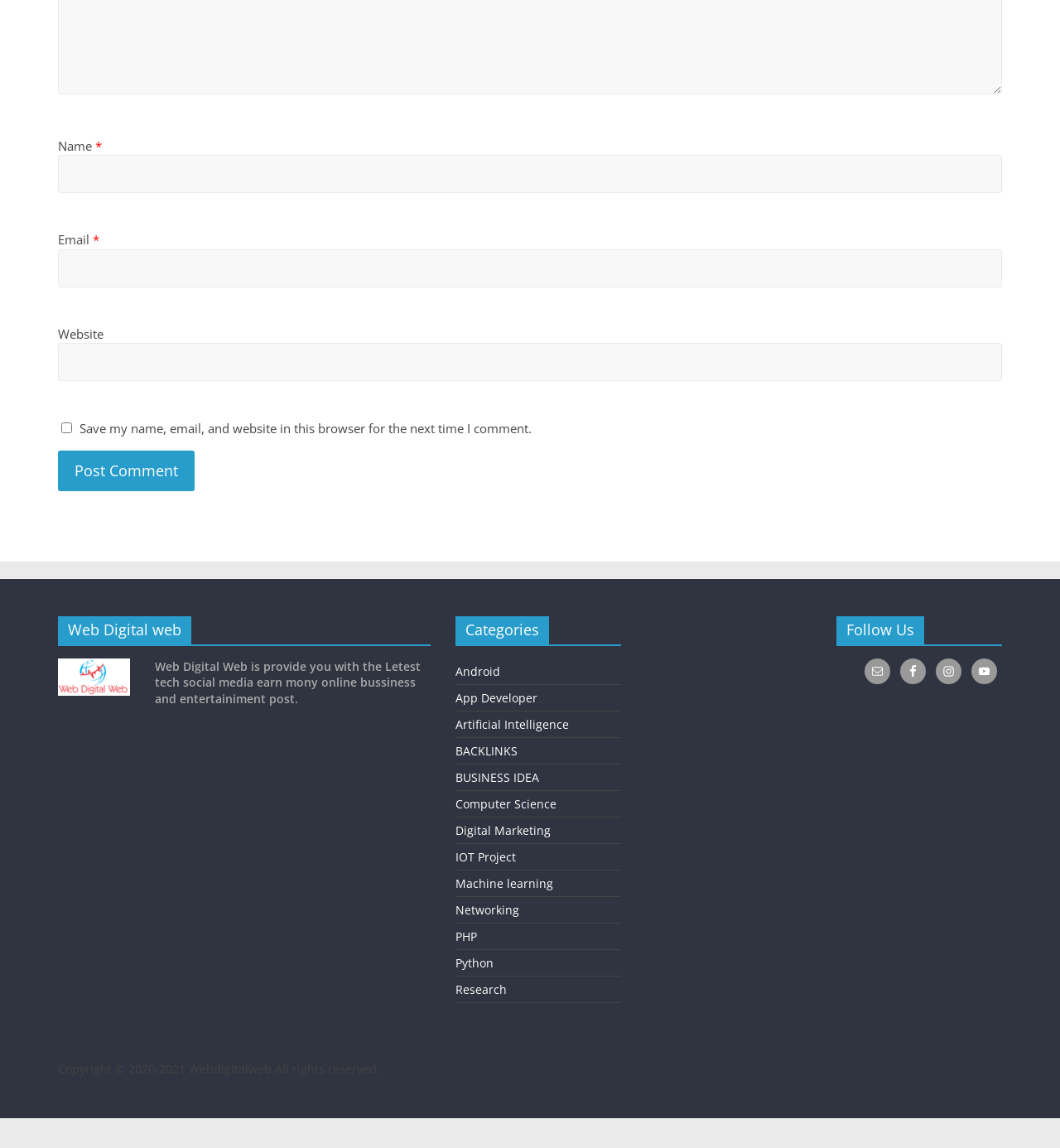For the given element description Android, determine the bounding box coordinates of the UI element. The coordinates should follow the format (top-left x, top-left y, bottom-right x, bottom-right y) and be within the range of 0 to 1.

[0.43, 0.578, 0.472, 0.591]